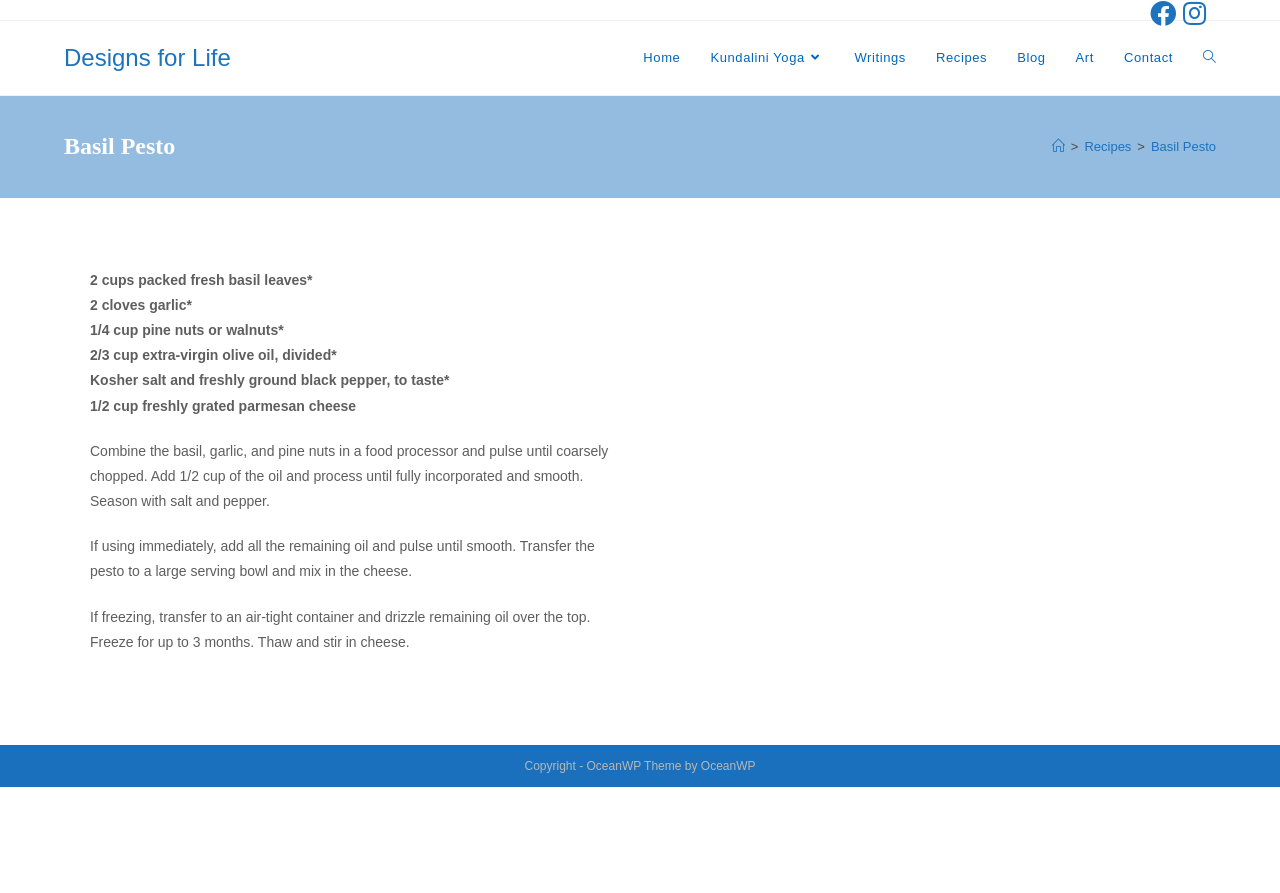Could you provide the bounding box coordinates for the portion of the screen to click to complete this instruction: "Go to Home page"?

[0.491, 0.024, 0.543, 0.106]